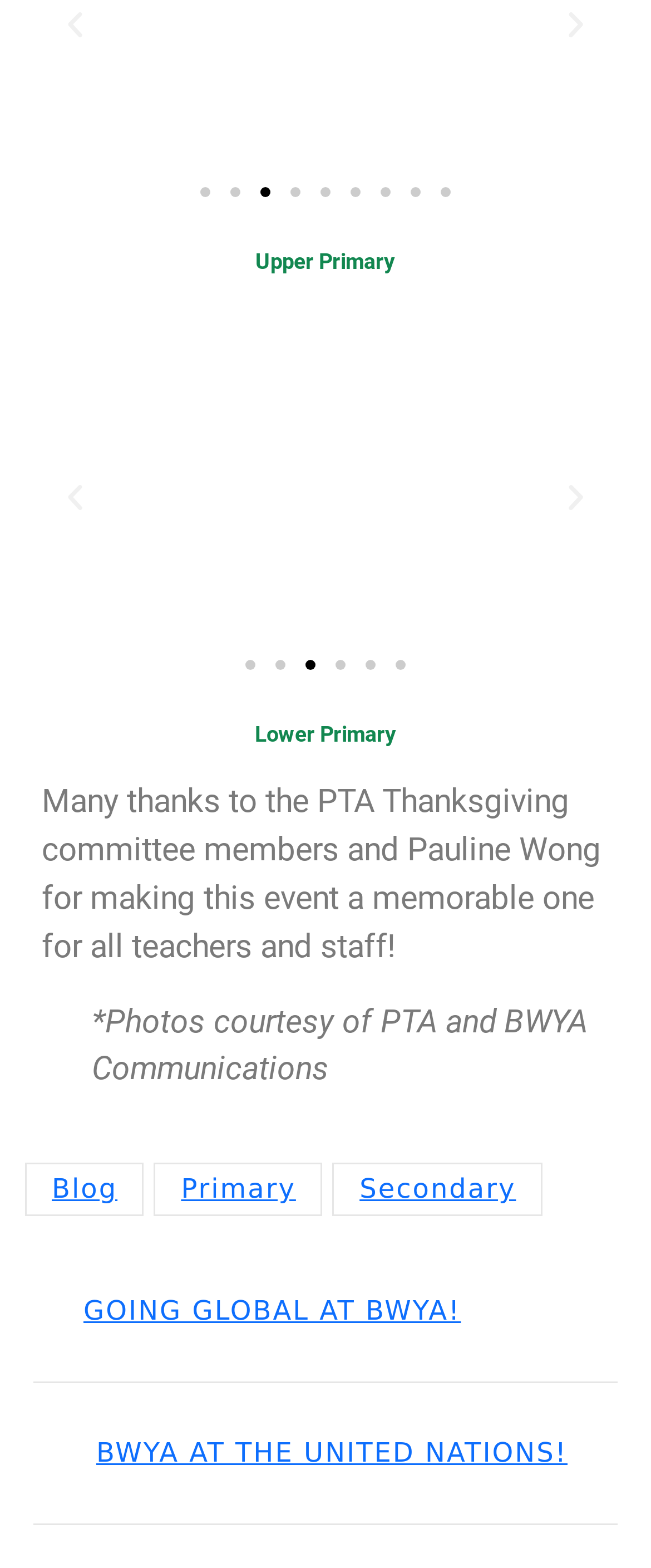Could you locate the bounding box coordinates for the section that should be clicked to accomplish this task: "View previous slide".

[0.09, 0.006, 0.141, 0.027]